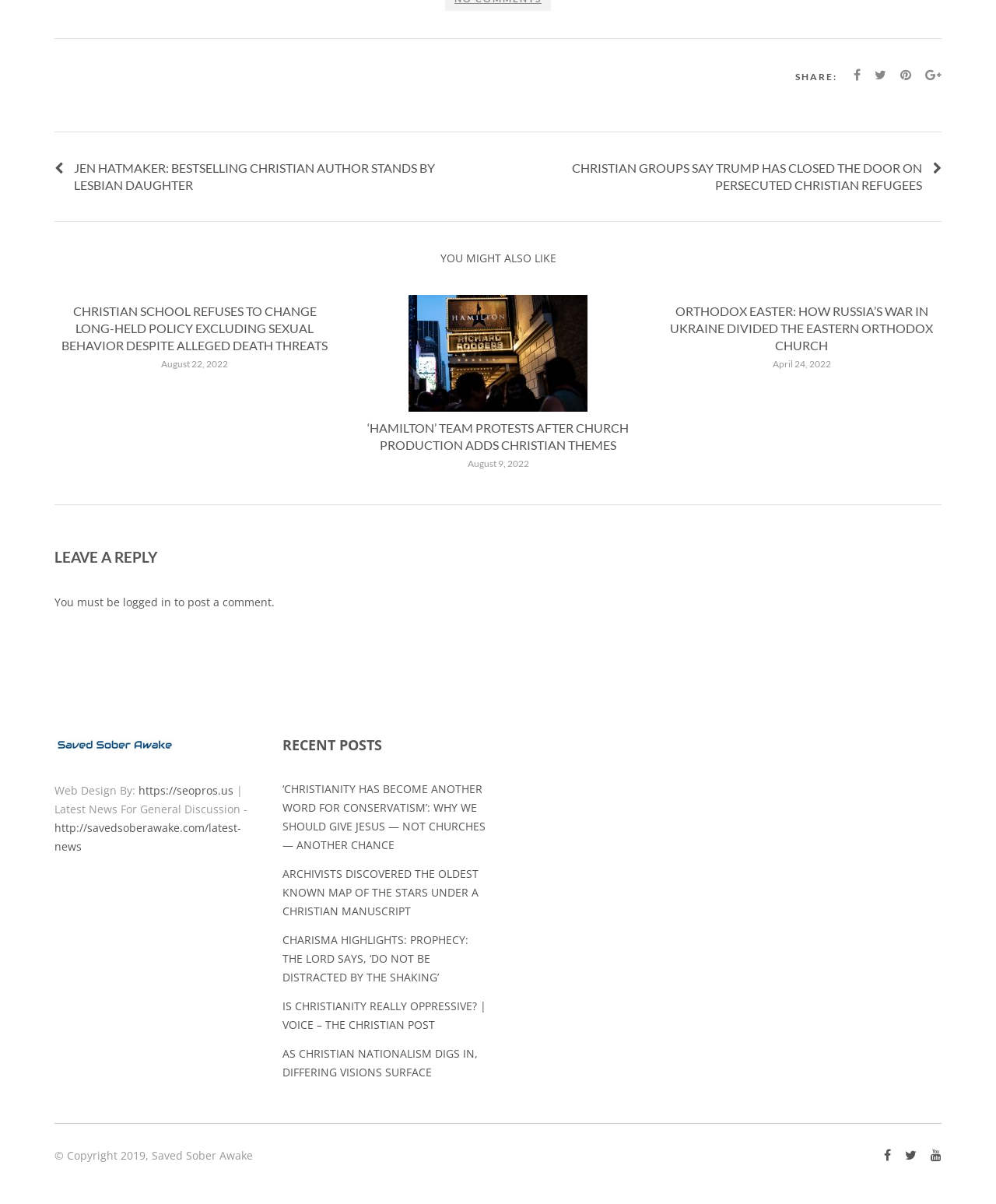Could you specify the bounding box coordinates for the clickable section to complete the following instruction: "Leave a reply"?

[0.055, 0.455, 0.945, 0.47]